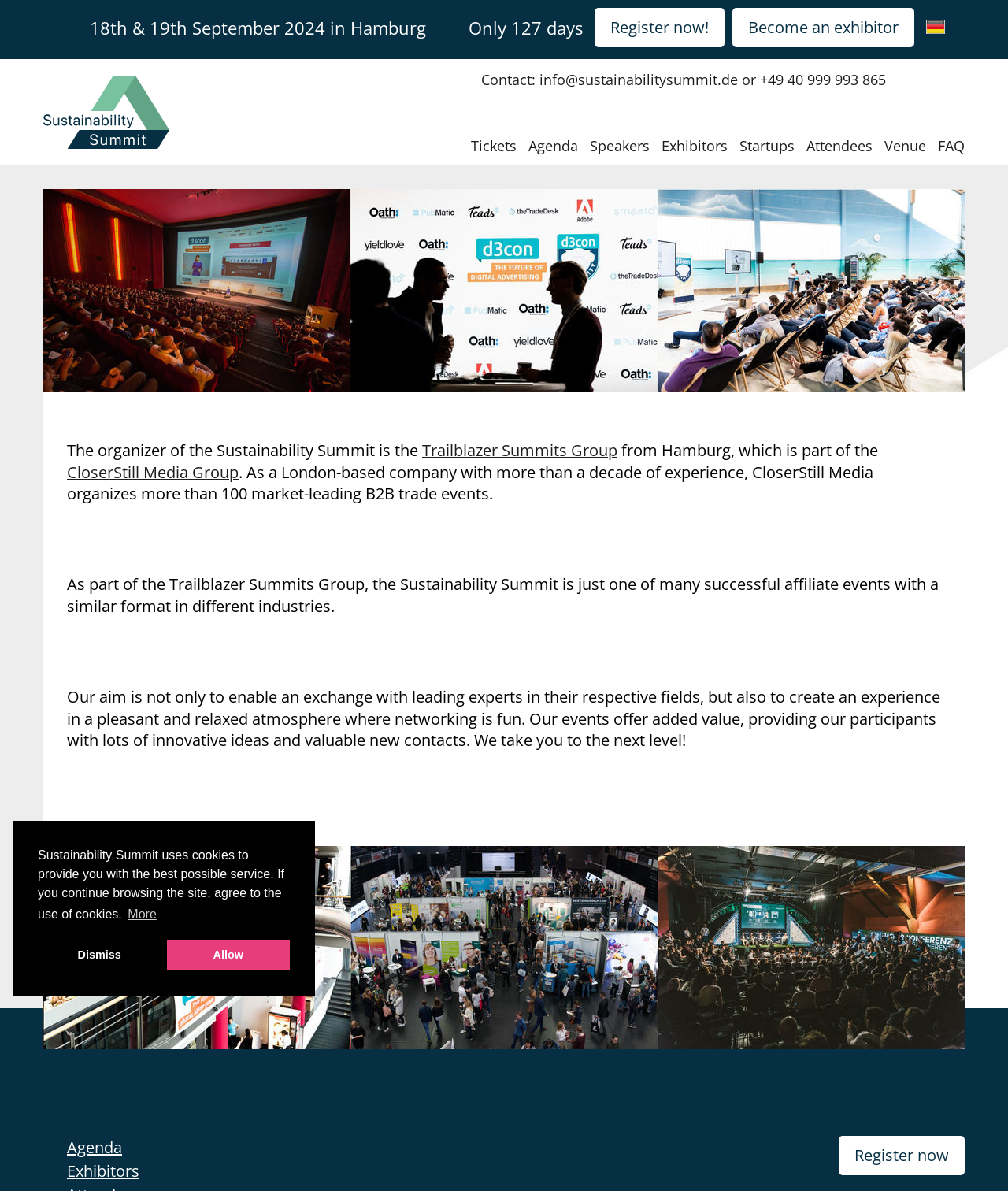Who is the organizer of the Sustainability Summit?
Please provide a full and detailed response to the question.

I found the organizer of the Sustainability Summit by reading the static text element that says 'The organizer of the Sustainability Summit is the Trailblazer Summits Group from Hamburg, which is part of the CloserStill Media Group.' Although it mentions Trailblazer Summits Group, the meta description mentions Velvet Ventures GmbH, so I assume it is the correct answer.